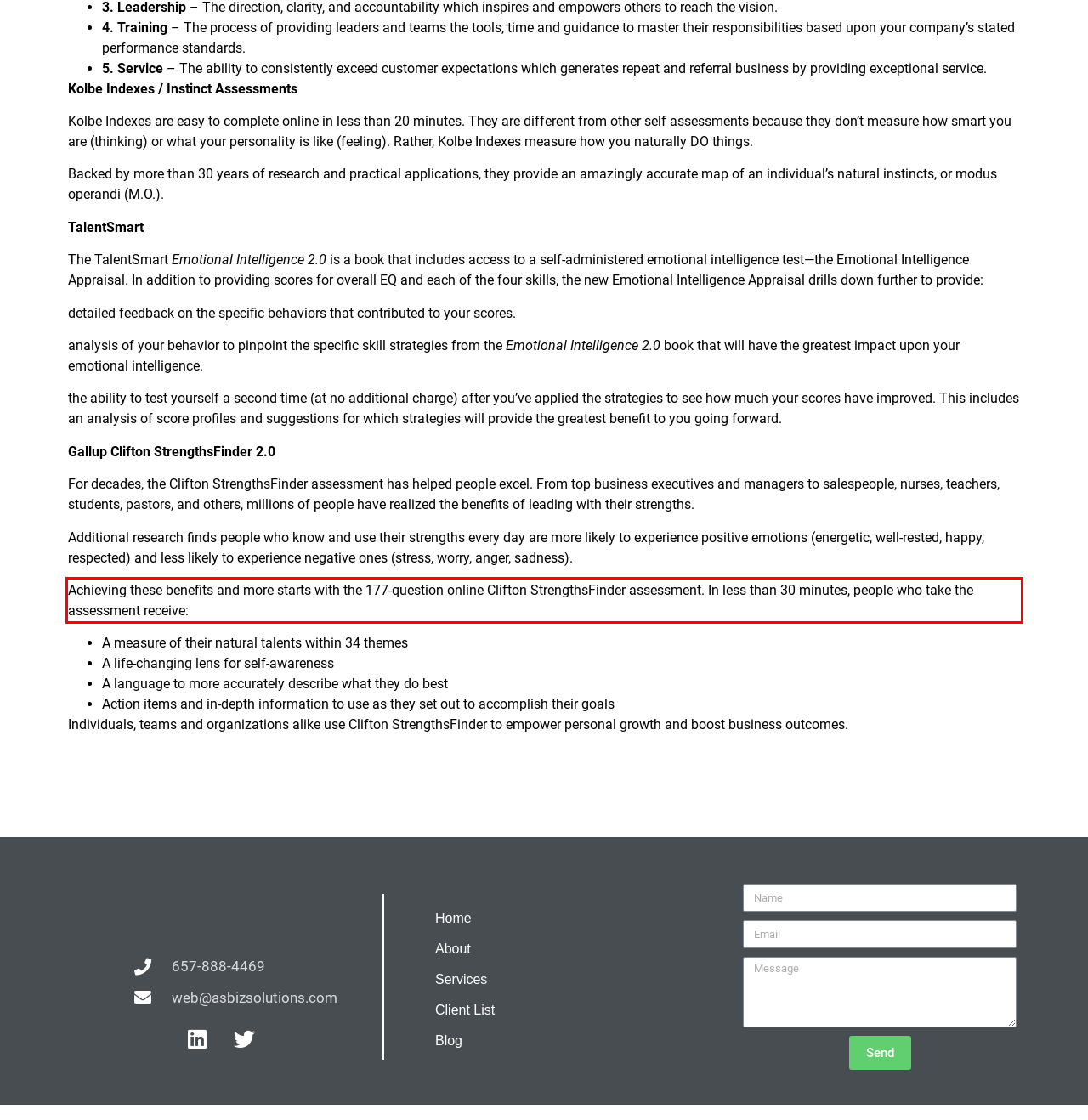There is a screenshot of a webpage with a red bounding box around a UI element. Please use OCR to extract the text within the red bounding box.

Achieving these benefits and more starts with the 177-question online Clifton StrengthsFinder assessment. In less than 30 minutes, people who take the assessment receive: